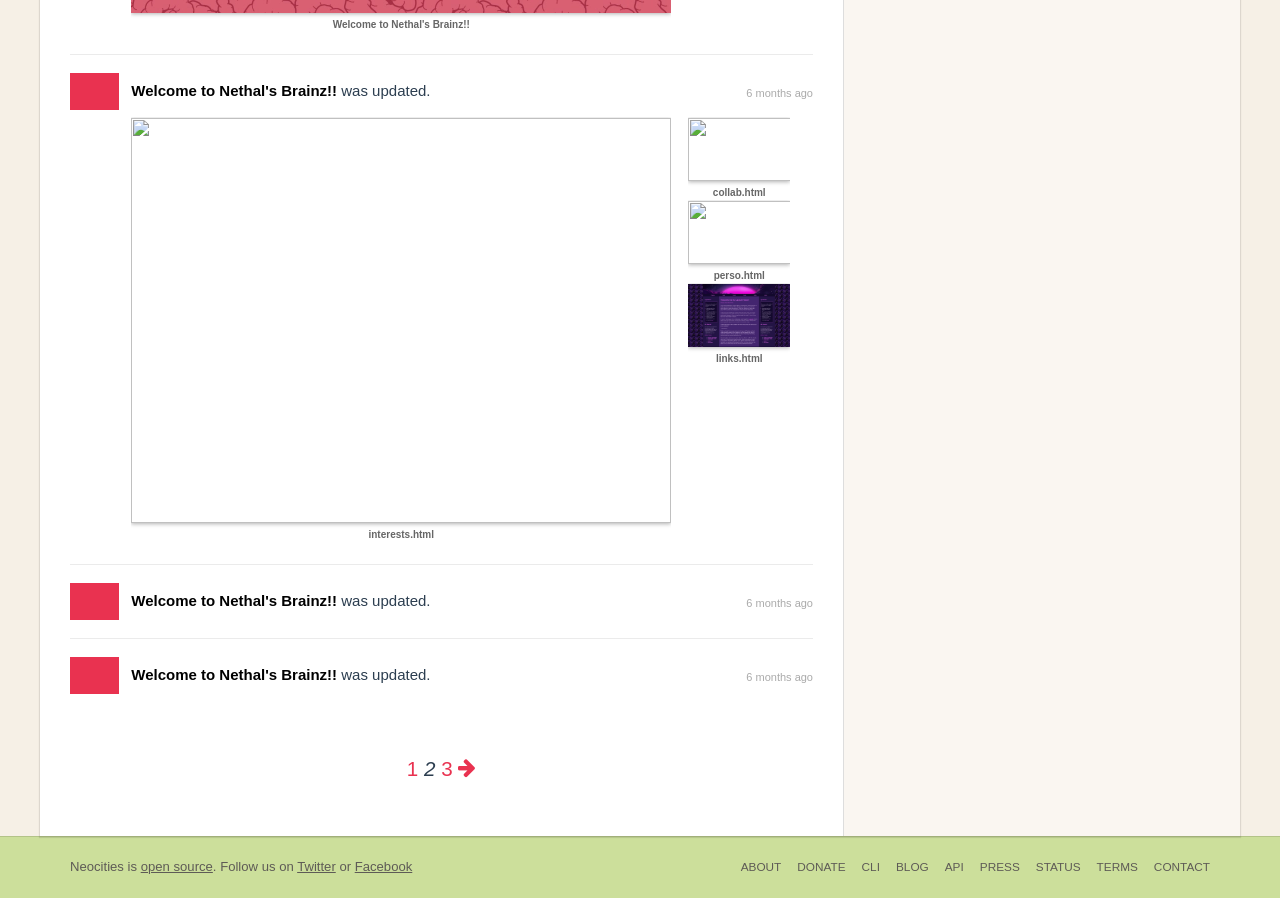For the given element description open source, determine the bounding box coordinates of the UI element. The coordinates should follow the format (top-left x, top-left y, bottom-right x, bottom-right y) and be within the range of 0 to 1.

[0.11, 0.957, 0.166, 0.973]